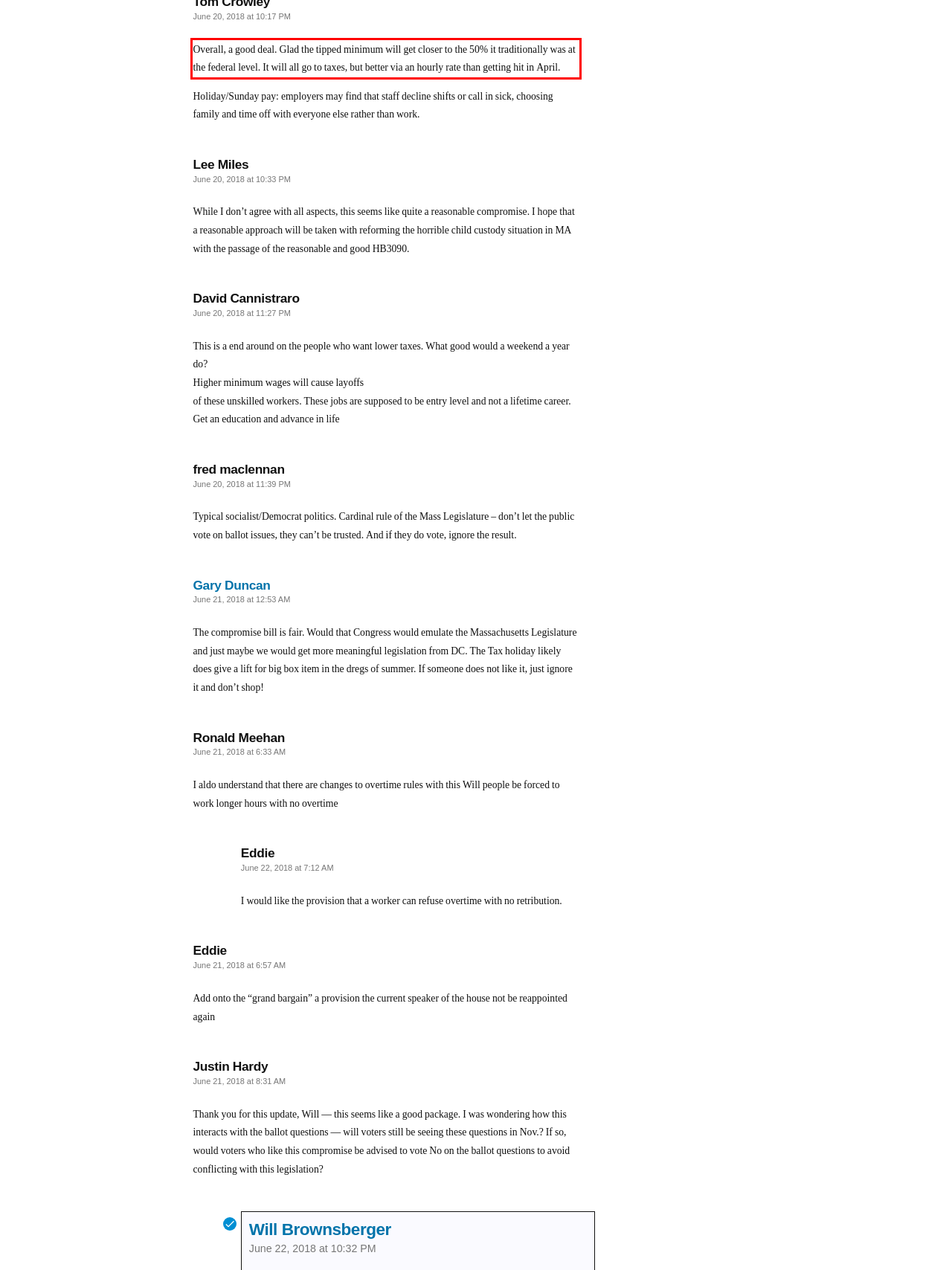The screenshot you have been given contains a UI element surrounded by a red rectangle. Use OCR to read and extract the text inside this red rectangle.

Overall, a good deal. Glad the tipped minimum will get closer to the 50% it traditionally was at the federal level. It will all go to taxes, but better via an hourly rate than getting hit in April.